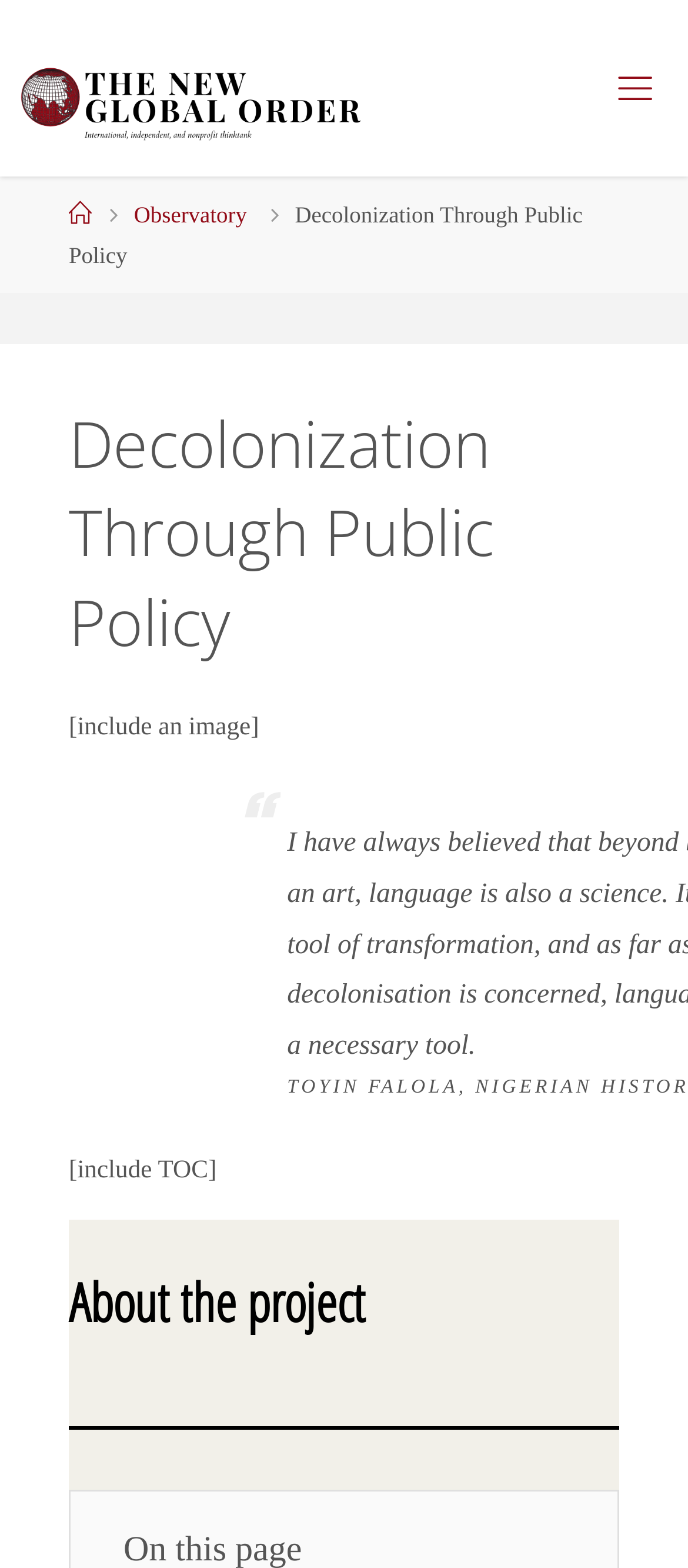Give a one-word or short-phrase answer to the following question: 
How many links are there in the top navigation bar?

3